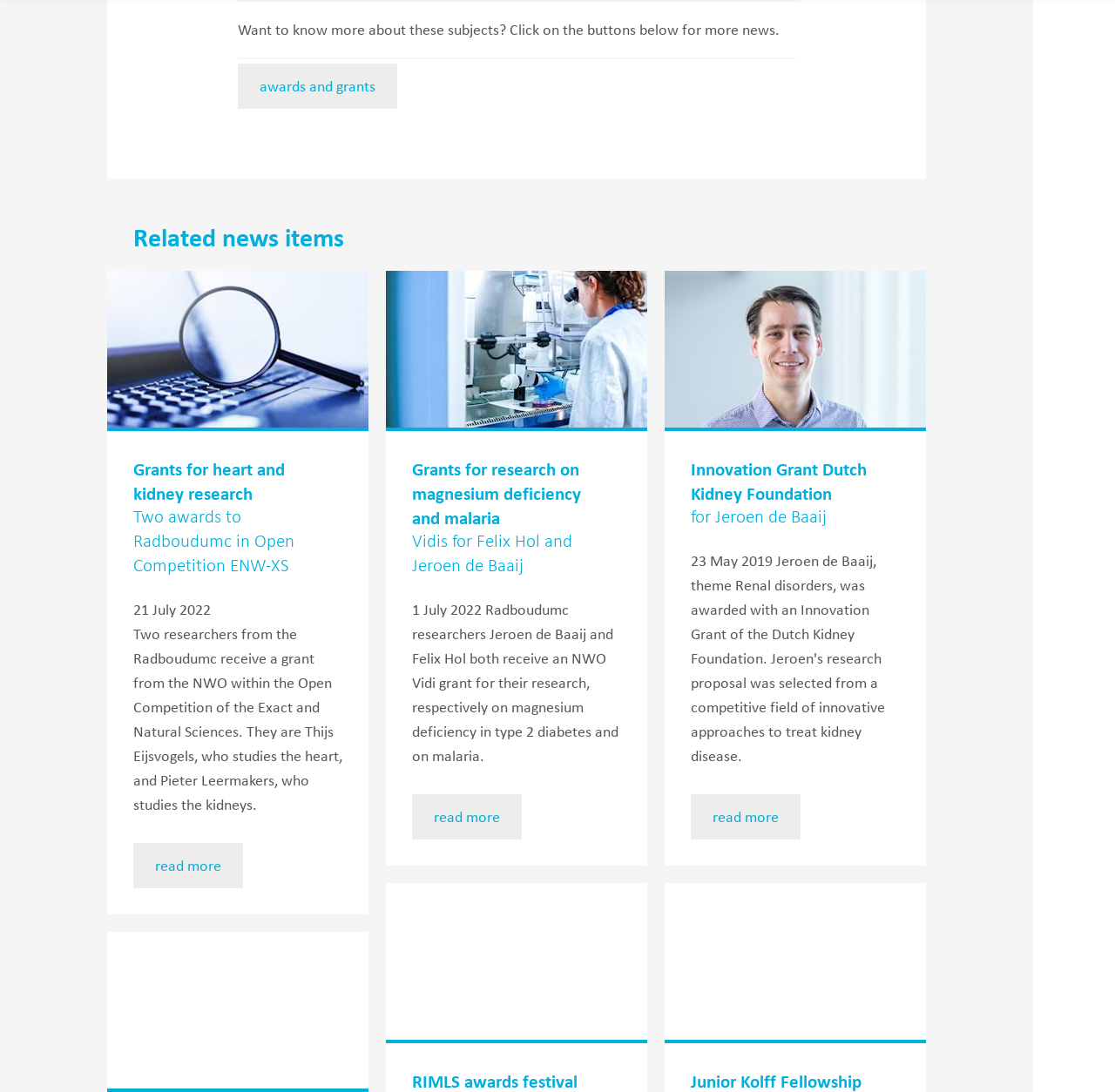Identify the bounding box coordinates of the specific part of the webpage to click to complete this instruction: "View the news item 'Grants for research on magnesium deficiency and malaria'".

[0.37, 0.419, 0.557, 0.53]